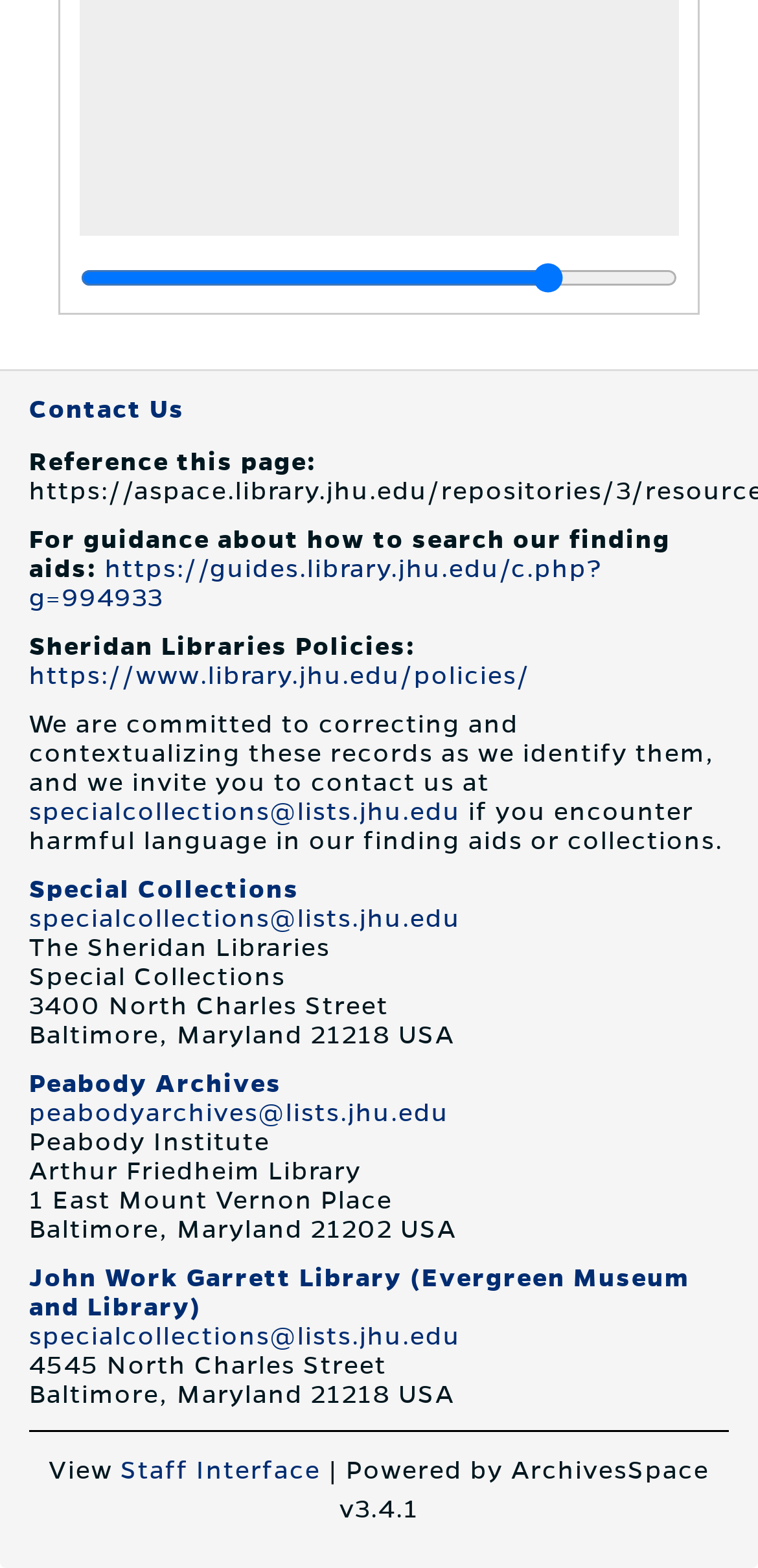Identify the bounding box coordinates for the element you need to click to achieve the following task: "Email specialcollections@lists.jhu.edu". The coordinates must be four float values ranging from 0 to 1, formatted as [left, top, right, bottom].

[0.038, 0.51, 0.608, 0.527]